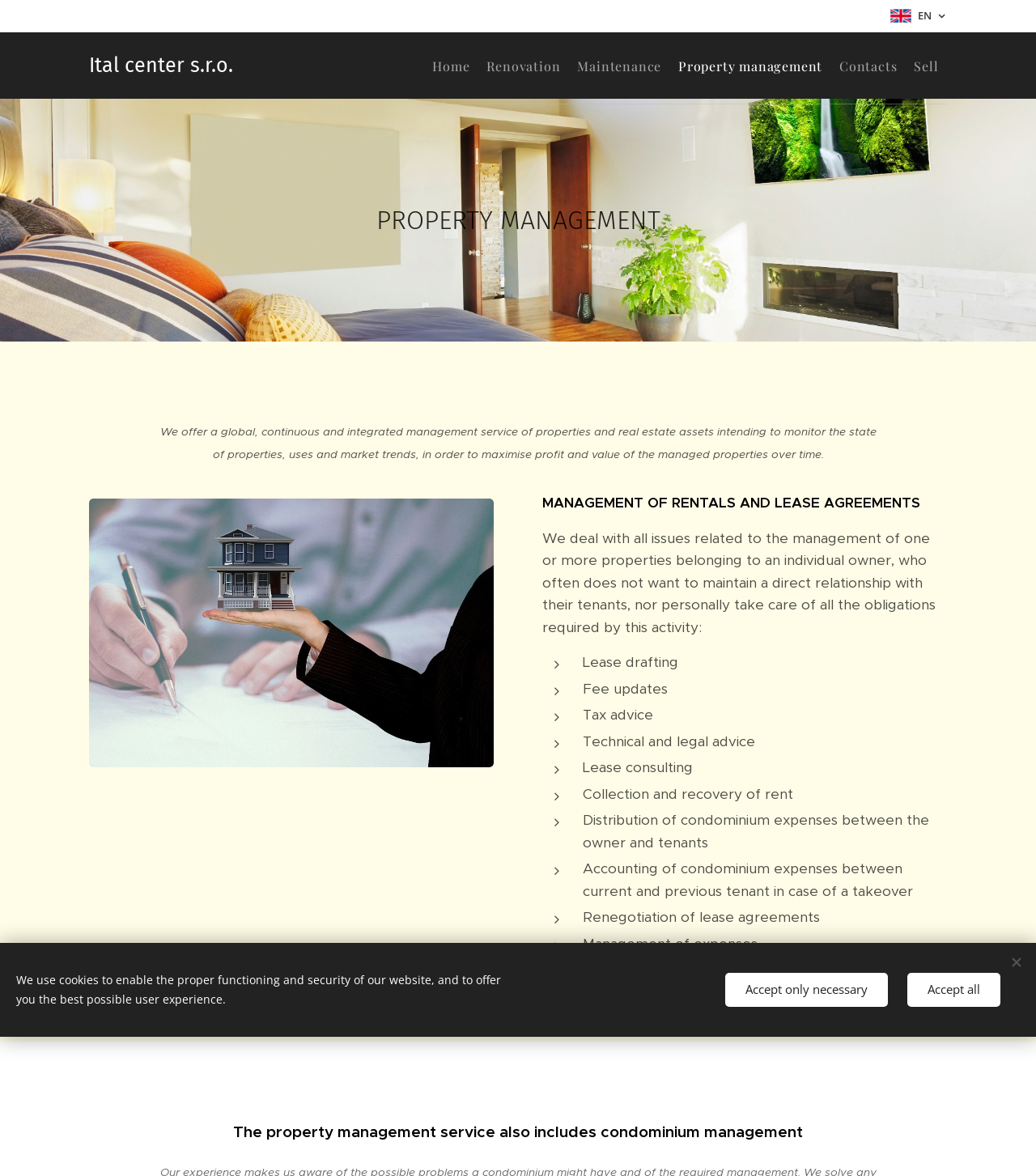Find the bounding box coordinates of the element to click in order to complete the given instruction: "Click on Home."

[0.338, 0.027, 0.403, 0.083]